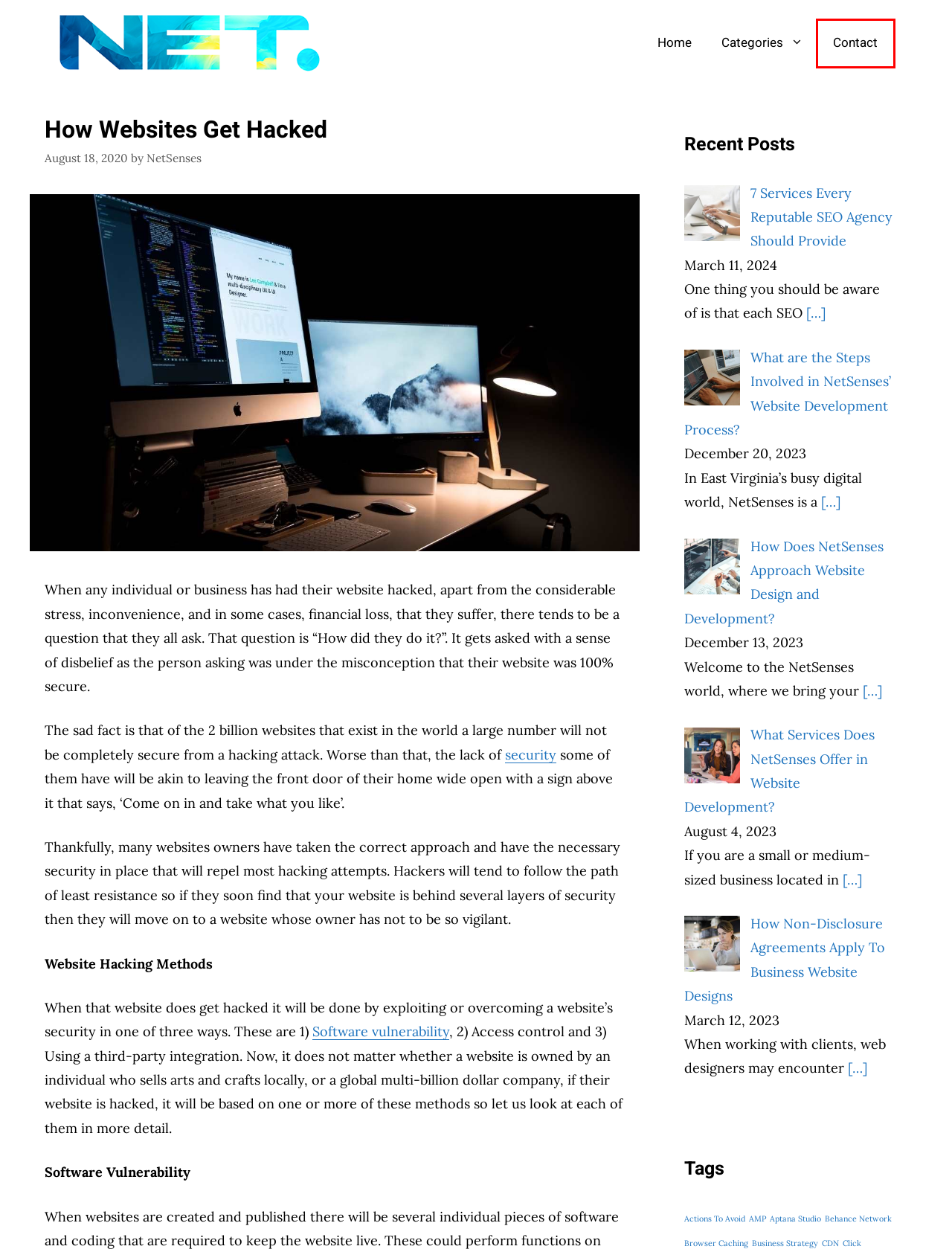Observe the screenshot of a webpage with a red bounding box around an element. Identify the webpage description that best fits the new page after the element inside the bounding box is clicked. The candidates are:
A. Actions To Avoid – Net Senses
B. How Non-Disclosure Agreements Apply To Business Website Designs – Net Senses
C. Net Senses – Web Site Development & Optimization
D. What Services Does NetSenses Offer in Website Development? – Net Senses
E. NetSenses – Net Senses
F. Contact – Net Senses
G. What are the Steps Involved in NetSenses’ Website Development Process? – Net Senses
H. The Best Free Web Design and Development Software for Webmasters – Net Senses

F